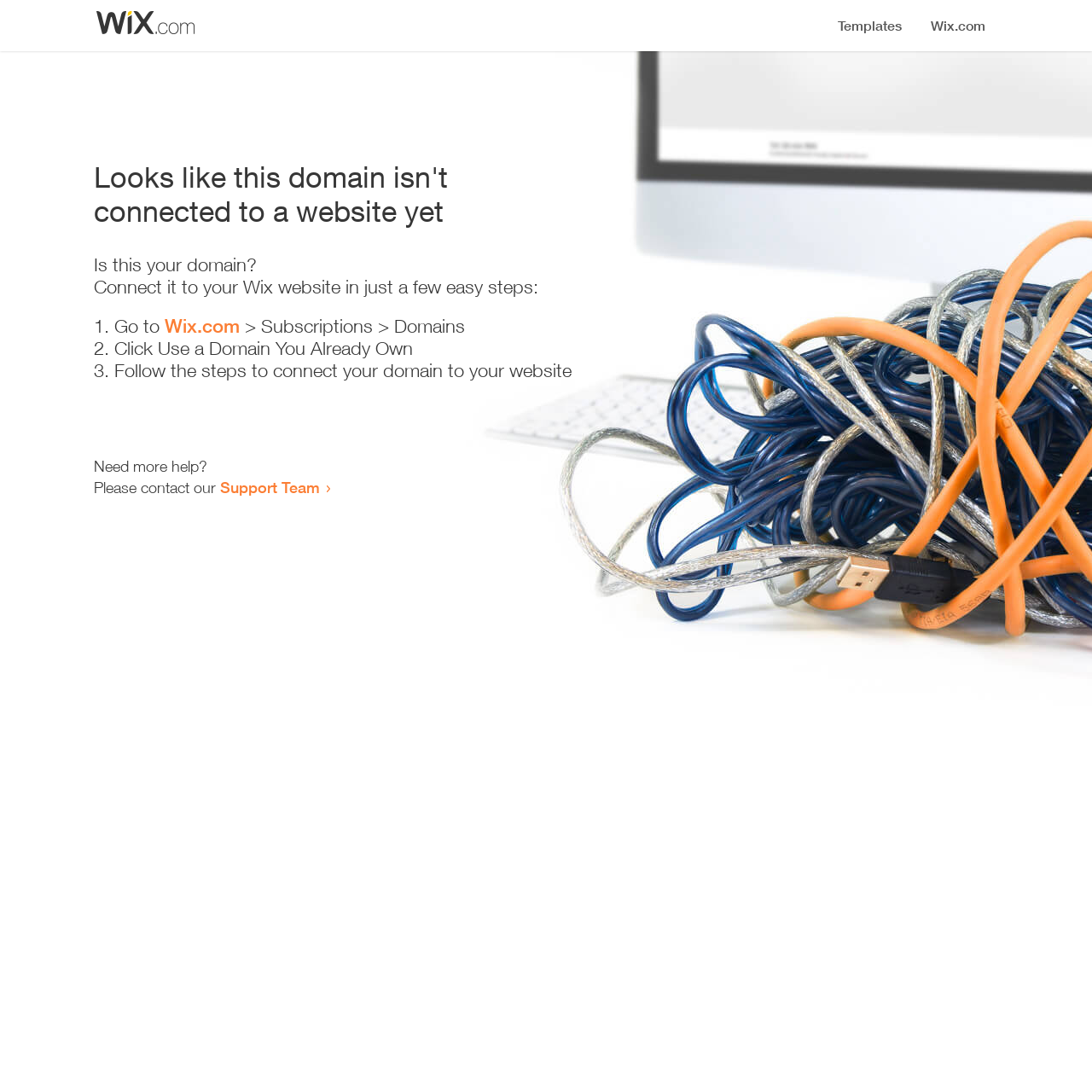Please determine the primary heading and provide its text.

Looks like this domain isn't
connected to a website yet